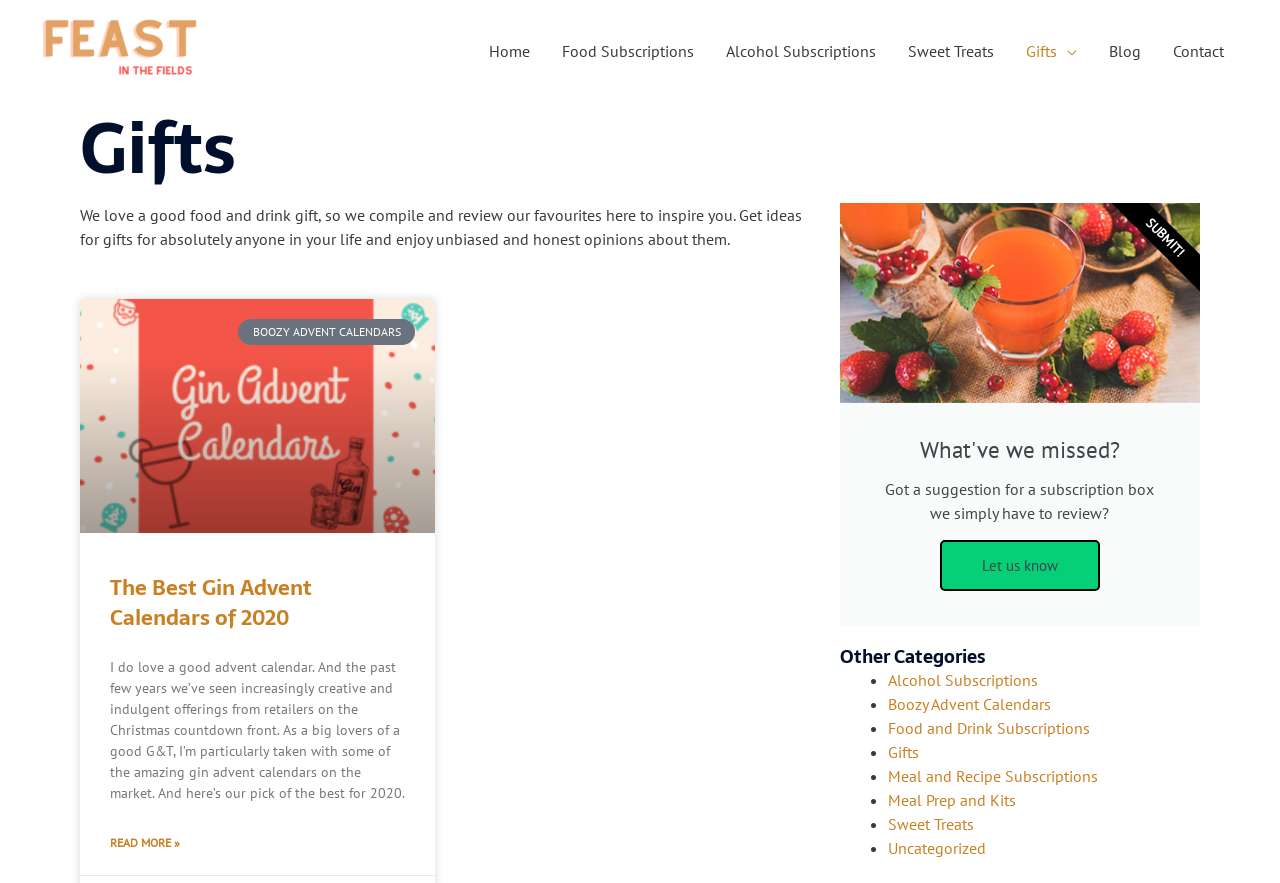Please specify the bounding box coordinates for the clickable region that will help you carry out the instruction: "Visit the 'Federal Reserve Bank of Atlanta' website".

None